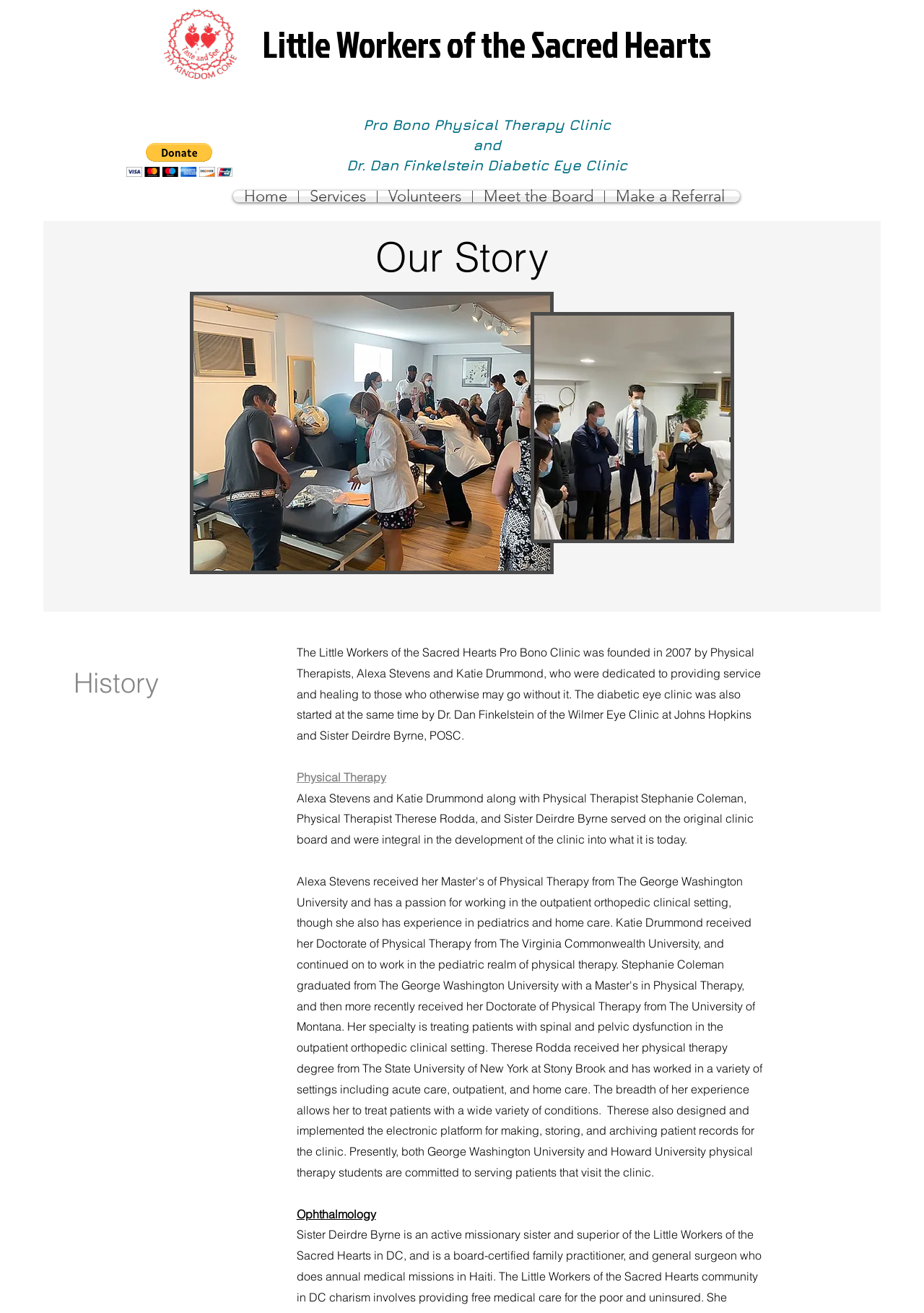Extract the top-level heading from the webpage and provide its text.

Little Workers of the Sacred Hearts